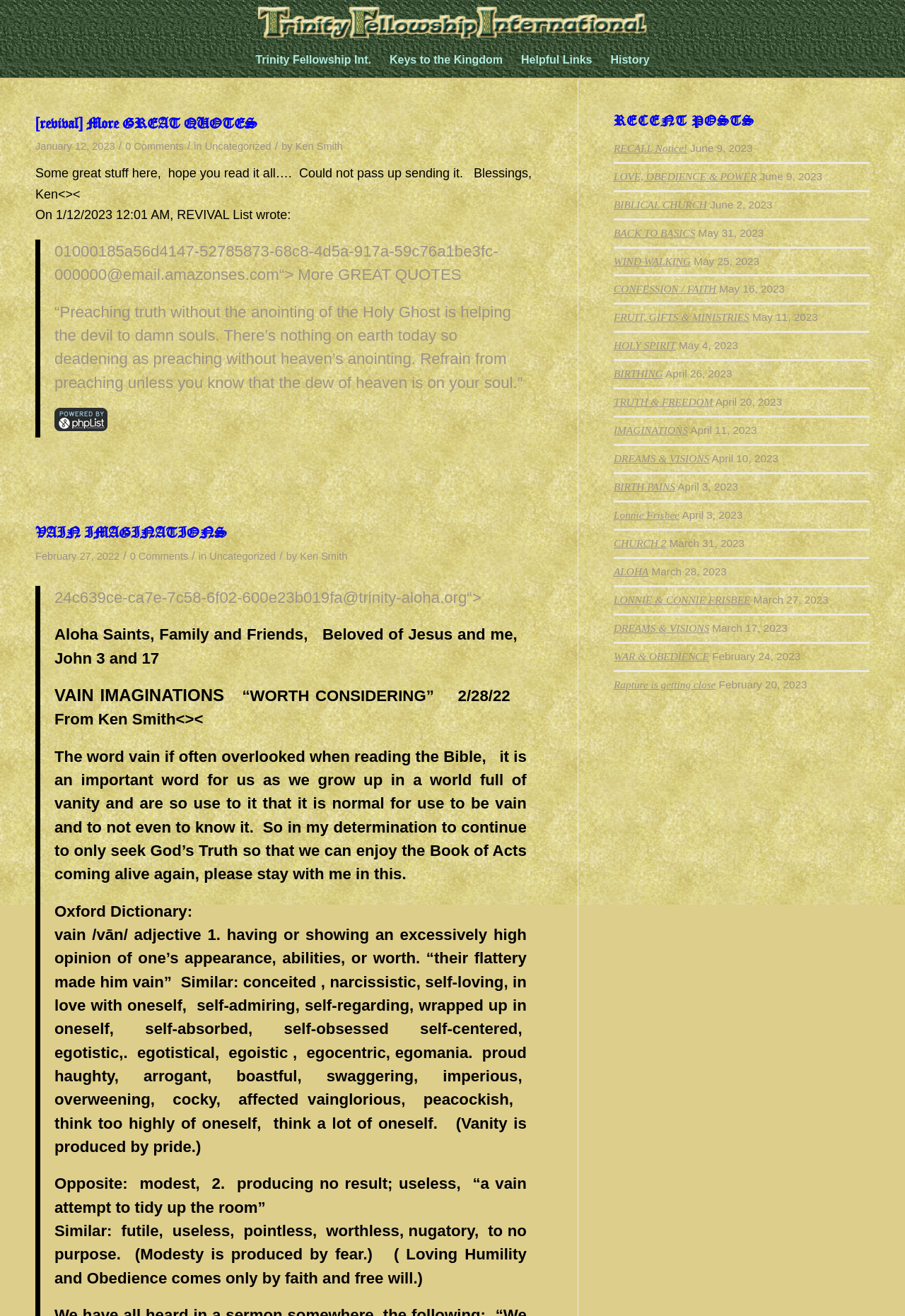Please indicate the bounding box coordinates for the clickable area to complete the following task: "Click on the 'Trinity Fellowship Int.' menu item". The coordinates should be specified as four float numbers between 0 and 1, i.e., [left, top, right, bottom].

[0.272, 0.032, 0.42, 0.059]